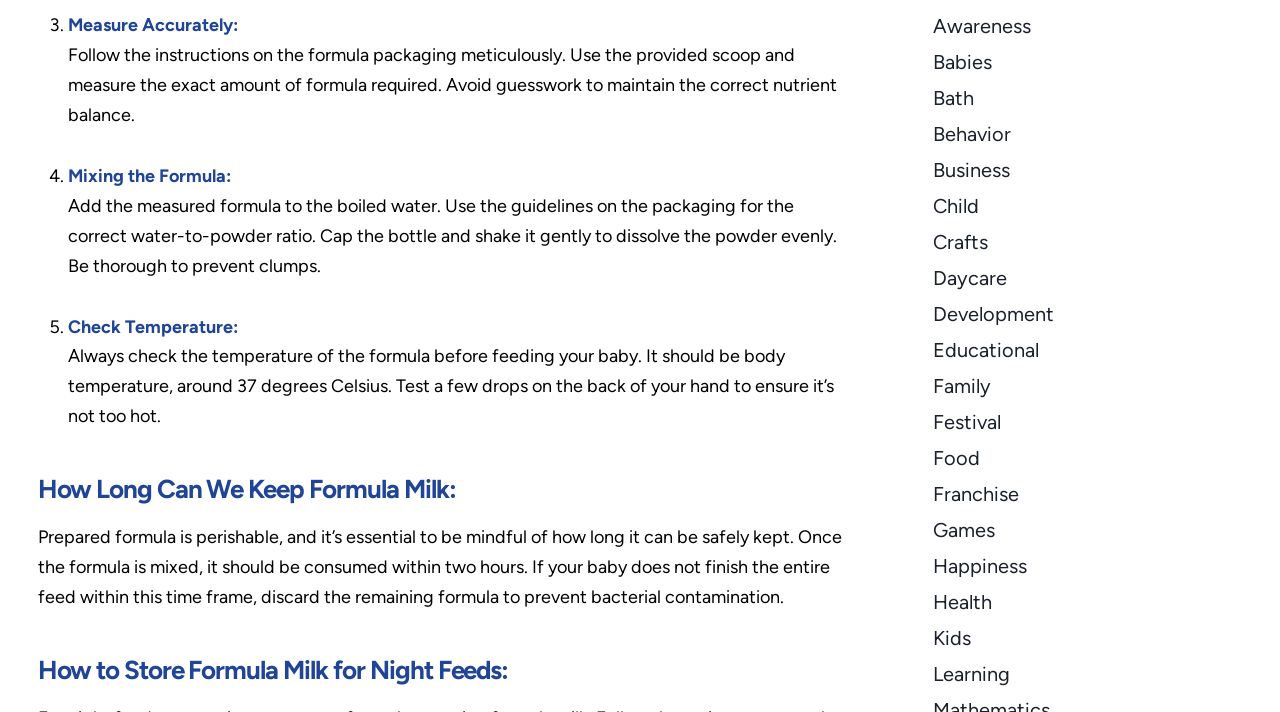Specify the bounding box coordinates (top-left x, top-left y, bottom-right x, bottom-right y) of the UI element in the screenshot that matches this description: Games

[0.729, 0.728, 0.777, 0.762]